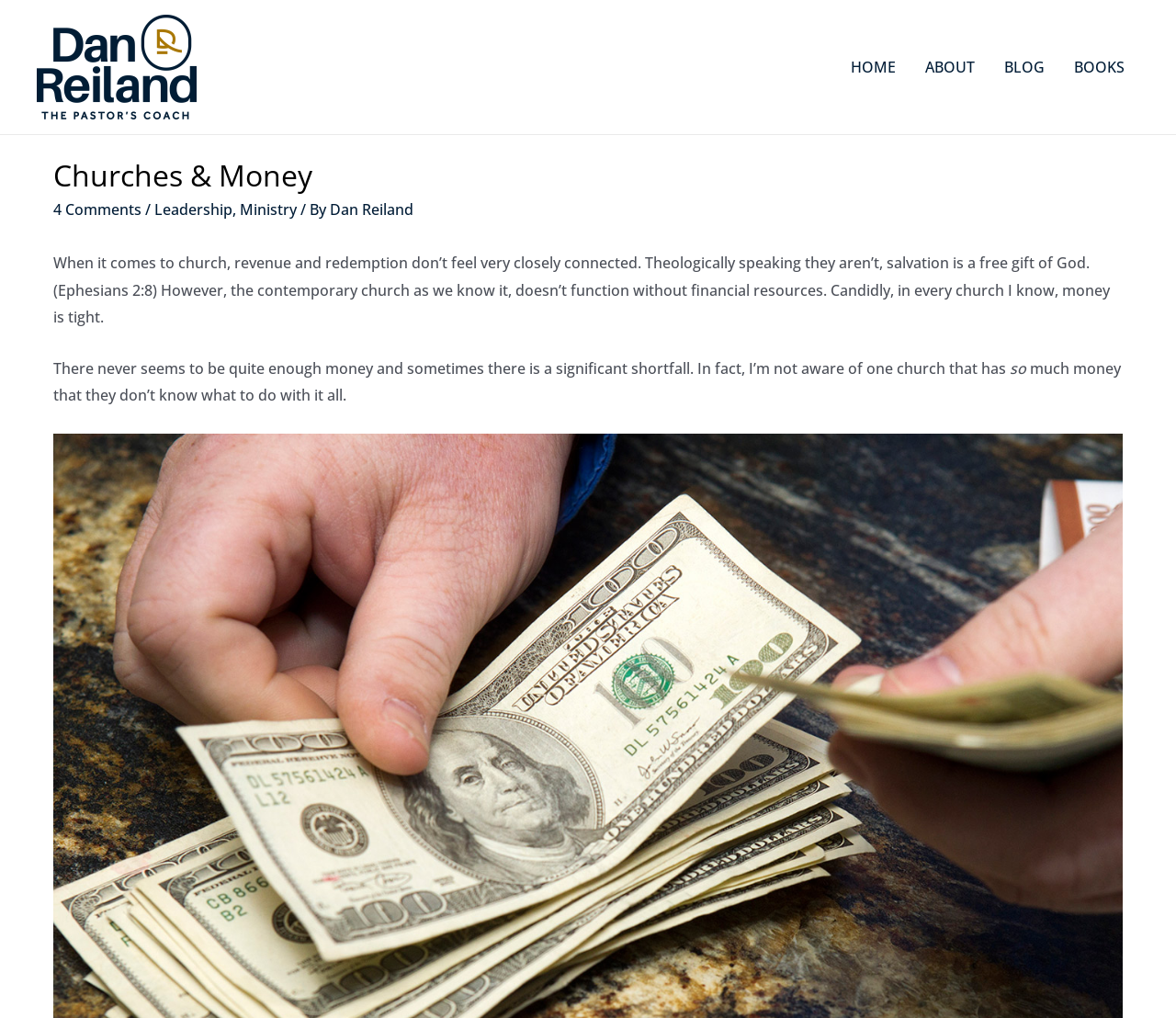Show the bounding box coordinates for the element that needs to be clicked to execute the following instruction: "Chat now". Provide the coordinates in the form of four float numbers between 0 and 1, i.e., [left, top, right, bottom].

None